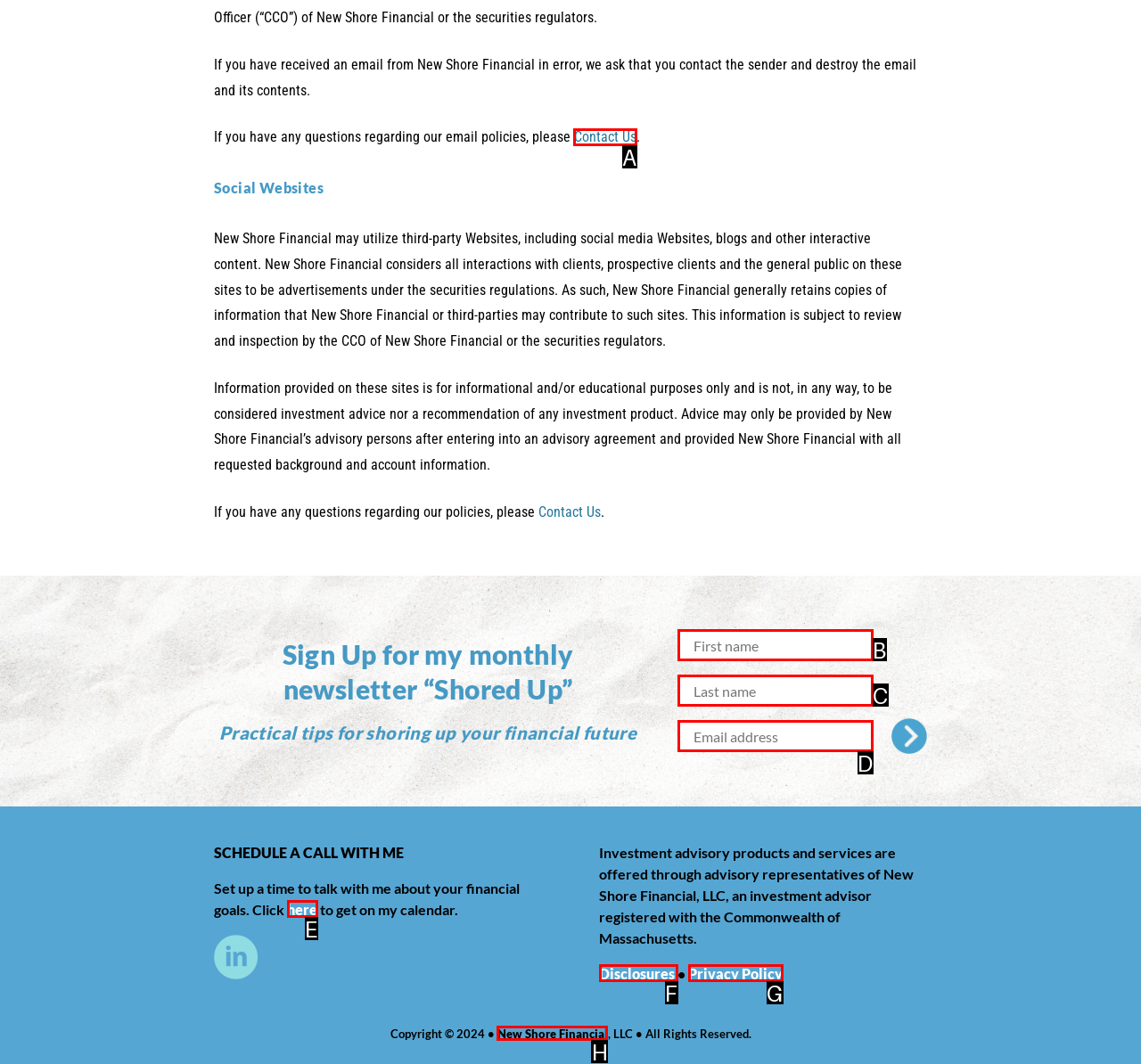Select the option I need to click to accomplish this task: Click Contact Us
Provide the letter of the selected choice from the given options.

A